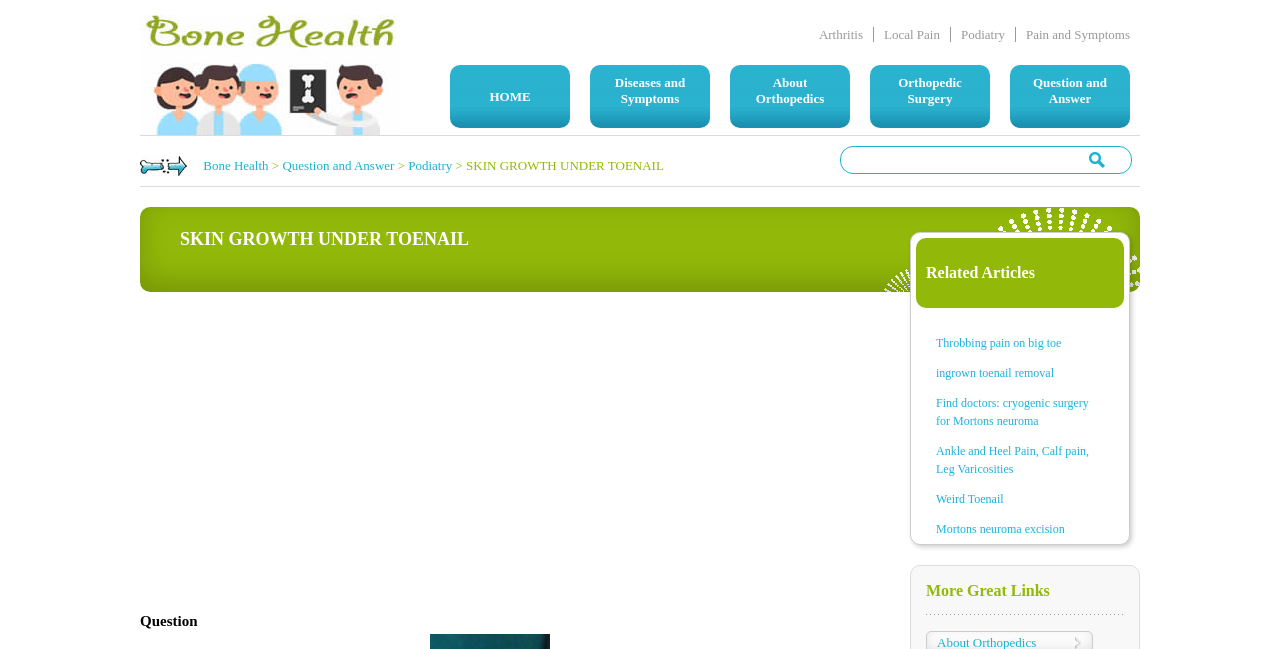Please specify the bounding box coordinates of the element that should be clicked to execute the given instruction: 'Click on the 'Podiatry' link'. Ensure the coordinates are four float numbers between 0 and 1, expressed as [left, top, right, bottom].

[0.742, 0.042, 0.793, 0.065]